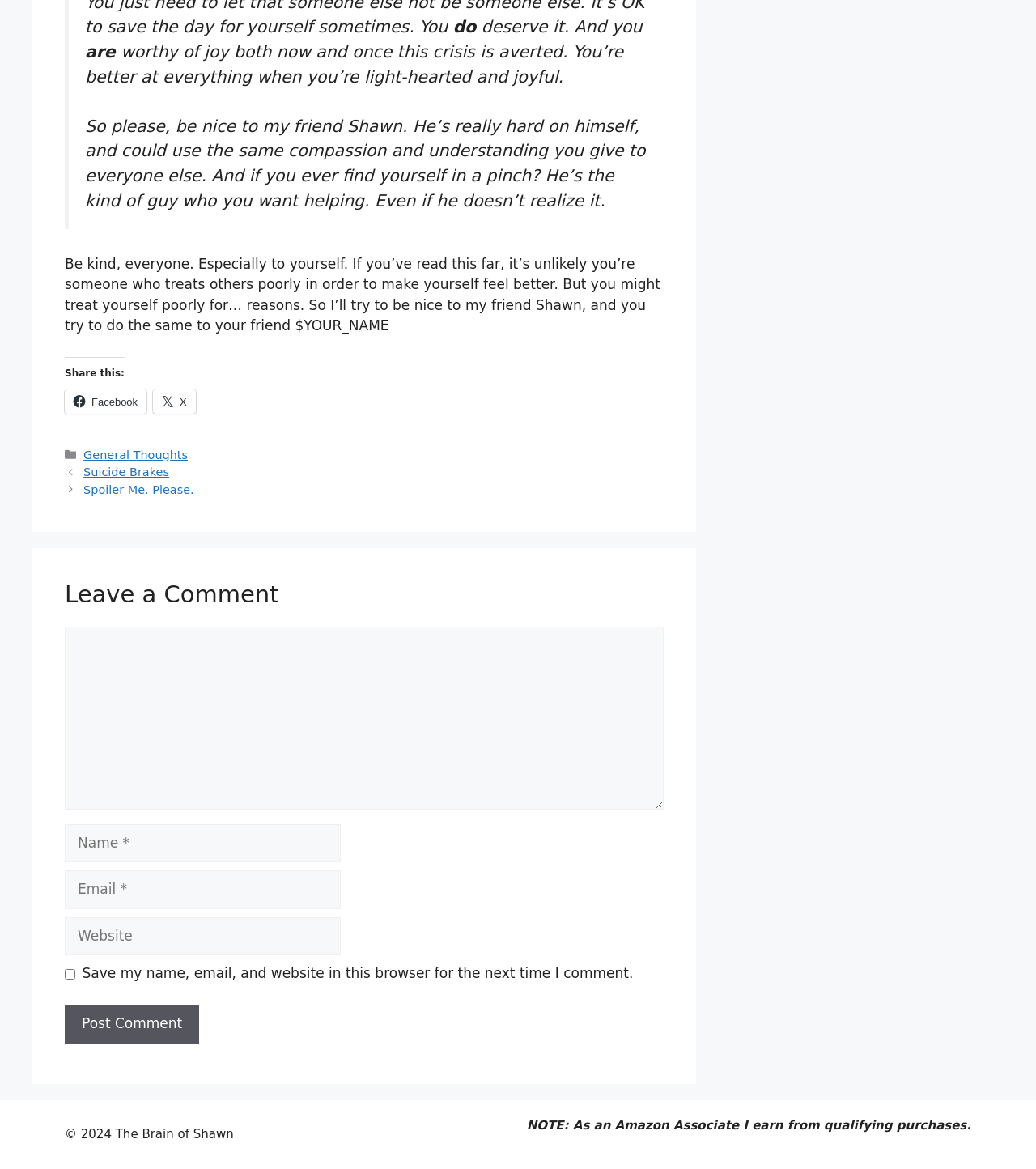What is the category of the post?
Using the image, provide a concise answer in one word or a short phrase.

General Thoughts